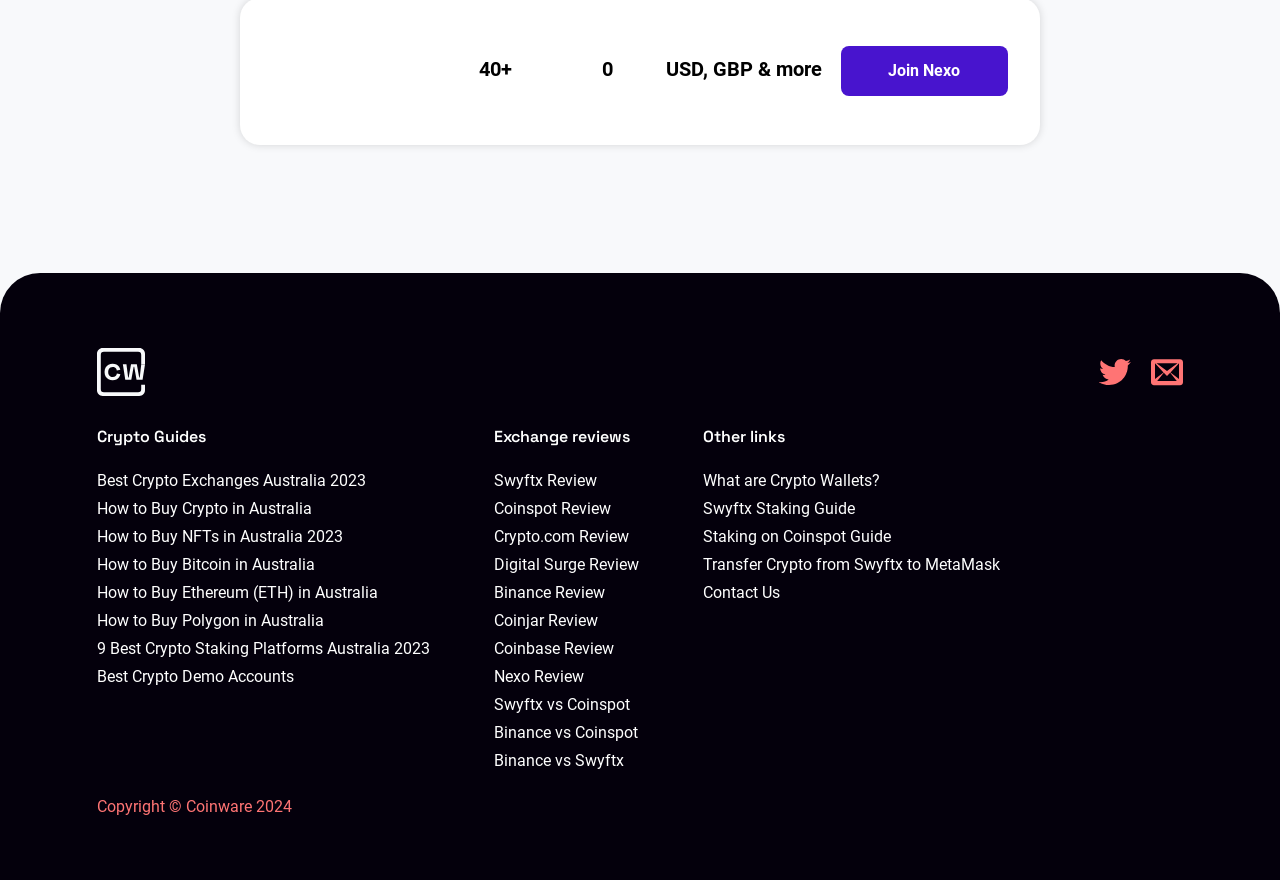Please look at the image and answer the question with a detailed explanation: What type of reviews are provided on the website?

The webpage has a heading 'Exchange reviews' which lists several links to reviews of cryptocurrency exchanges, such as Swyftx Review and Coinspot Review.